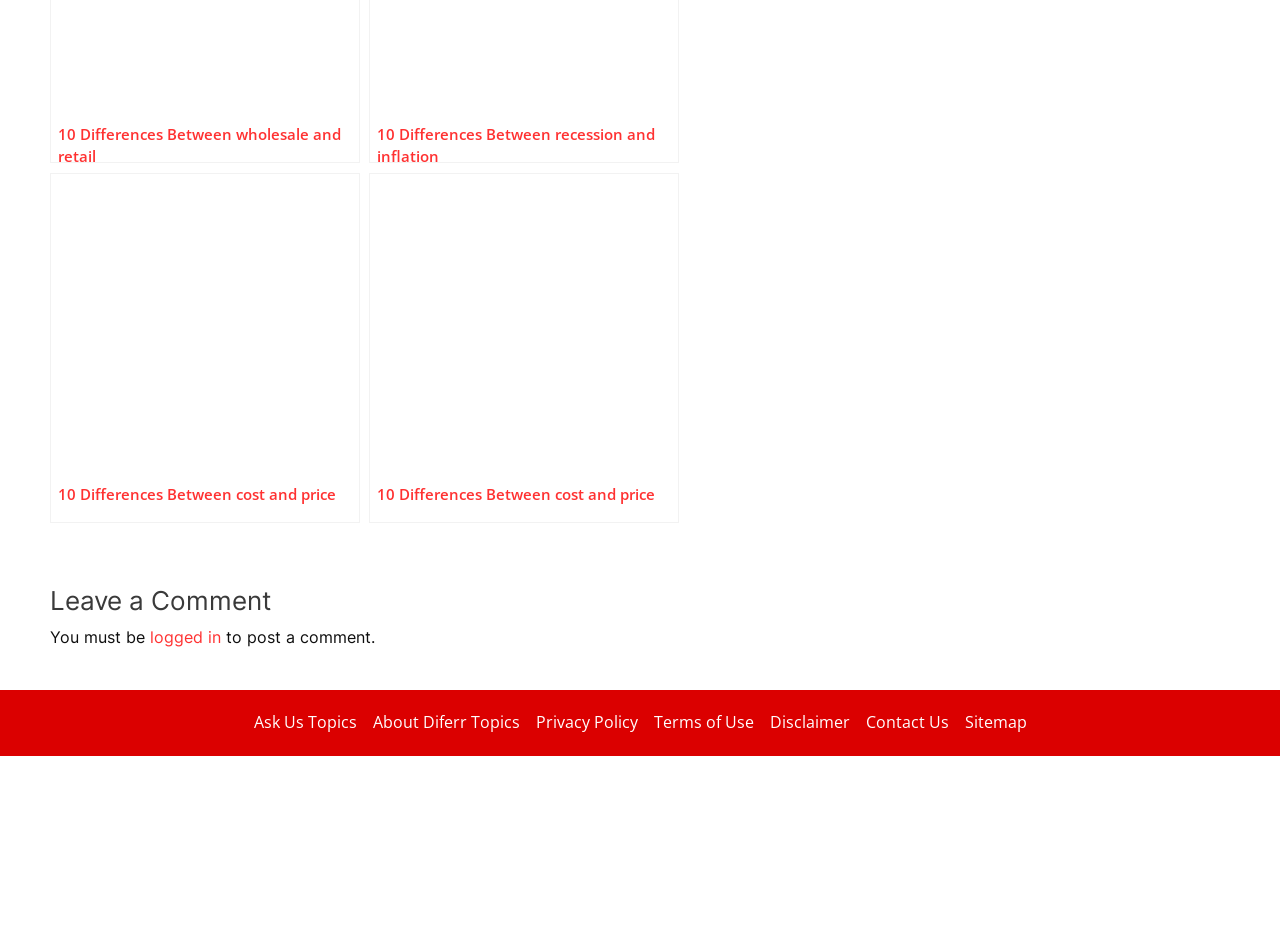Locate the bounding box coordinates of the area you need to click to fulfill this instruction: 'view 10 differences between cost and price'. The coordinates must be in the form of four float numbers ranging from 0 to 1: [left, top, right, bottom].

[0.288, 0.186, 0.53, 0.563]